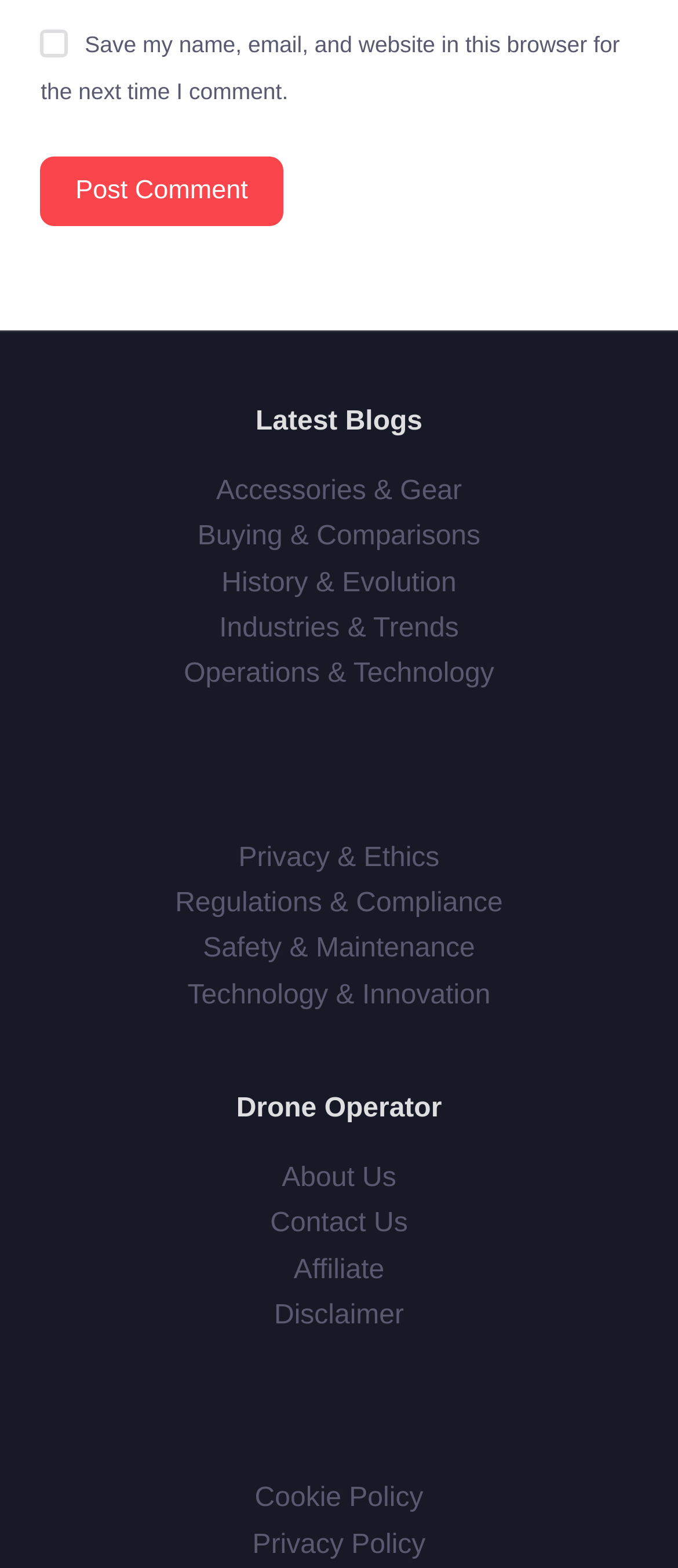Identify the bounding box coordinates for the element you need to click to achieve the following task: "View latest blogs". Provide the bounding box coordinates as four float numbers between 0 and 1, in the form [left, top, right, bottom].

[0.271, 0.256, 0.729, 0.283]